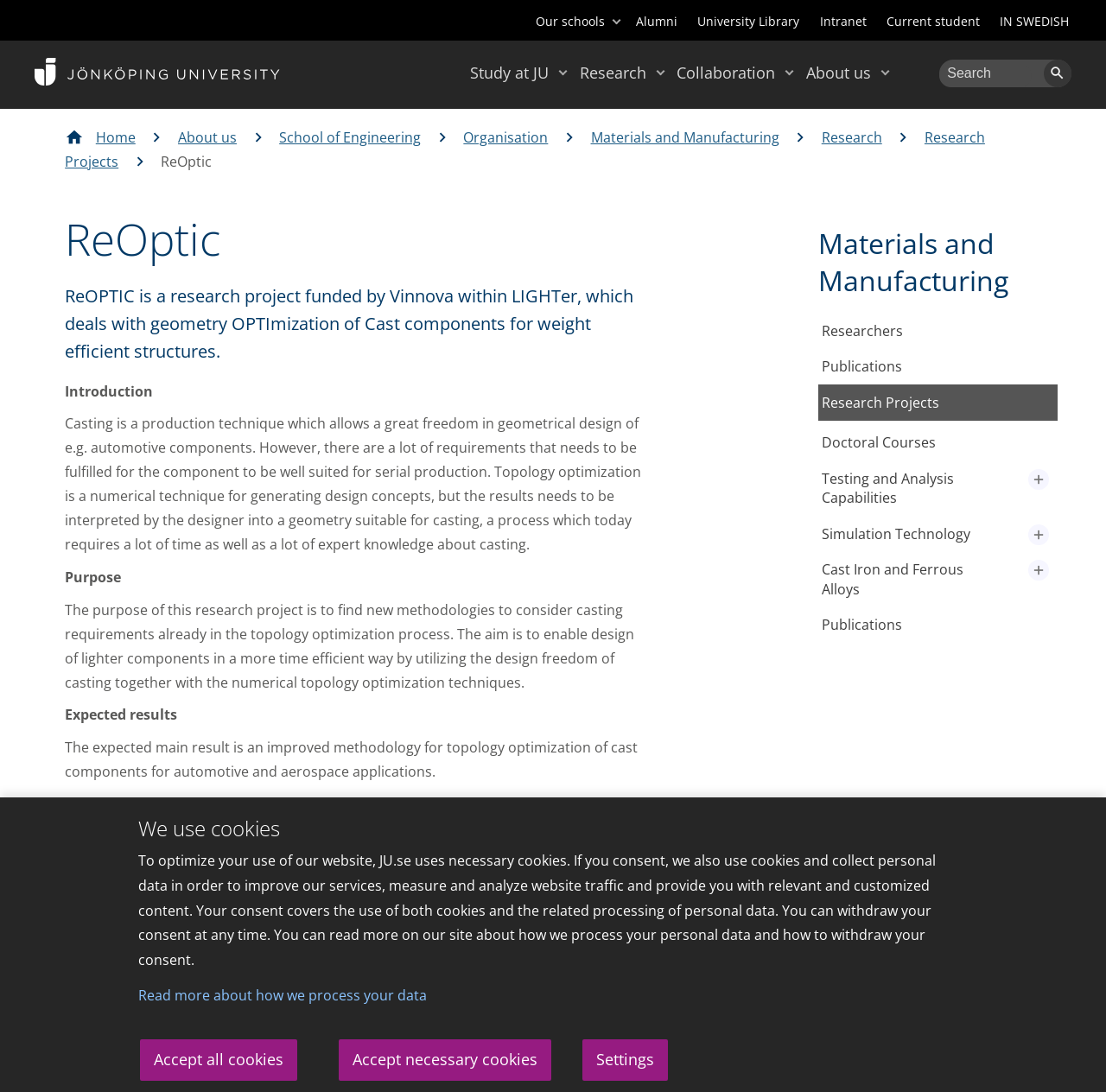Specify the bounding box coordinates of the area to click in order to follow the given instruction: "Click the 'Research Projects' link."

[0.059, 0.117, 0.891, 0.156]